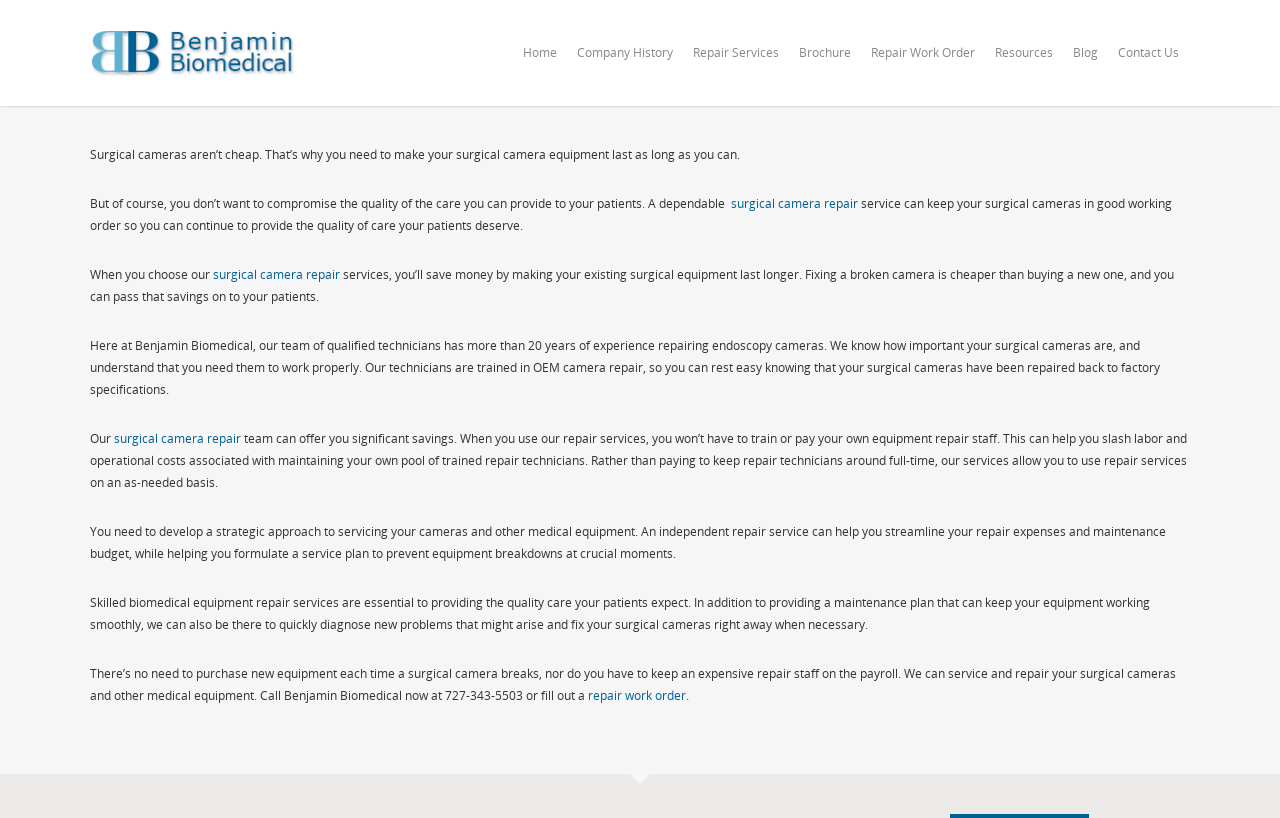Please locate the bounding box coordinates of the element that should be clicked to achieve the given instruction: "Click on the 'repair work order' link".

[0.459, 0.84, 0.536, 0.861]